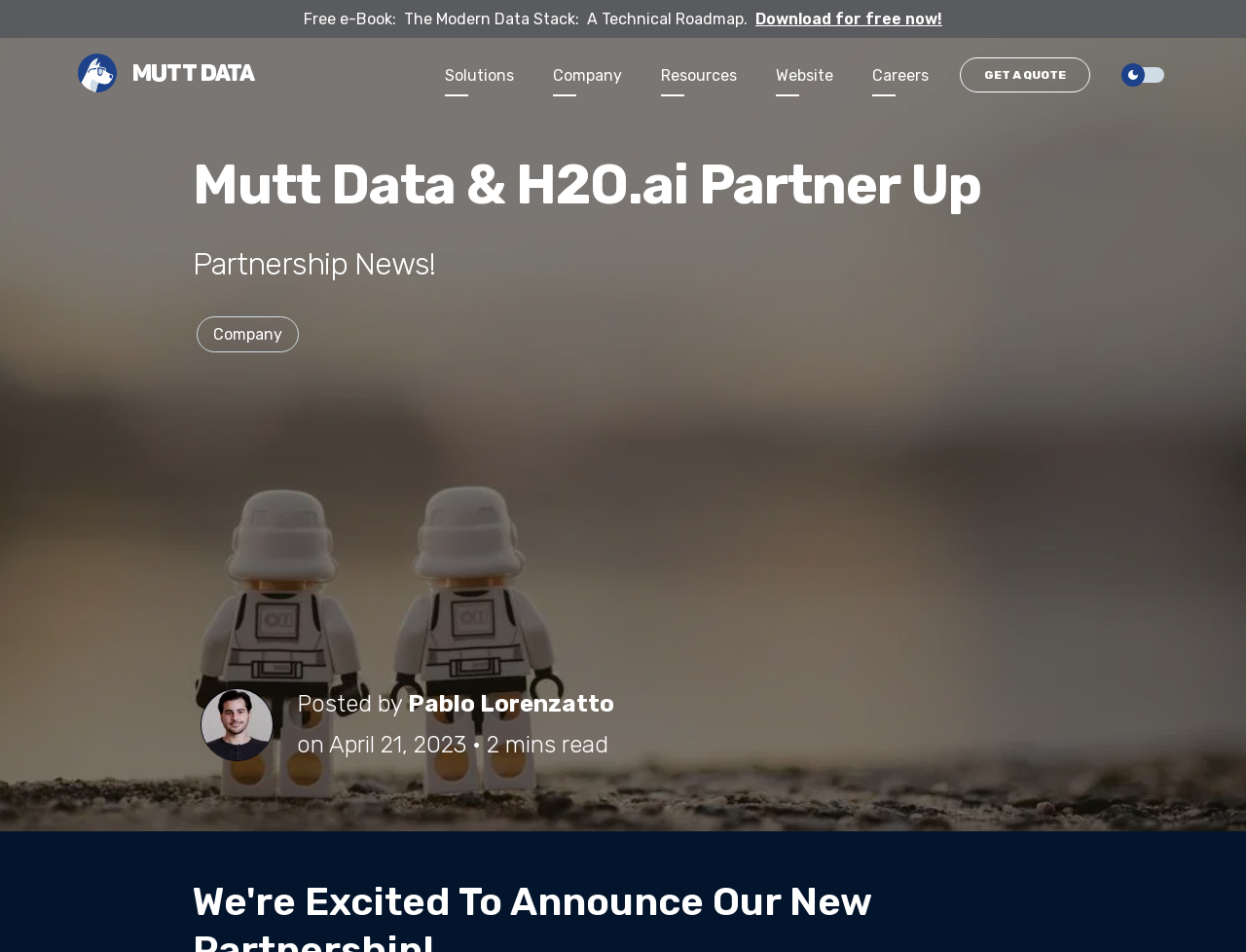What is the estimated reading time of the article?
Based on the visual content, answer with a single word or a brief phrase.

mins read